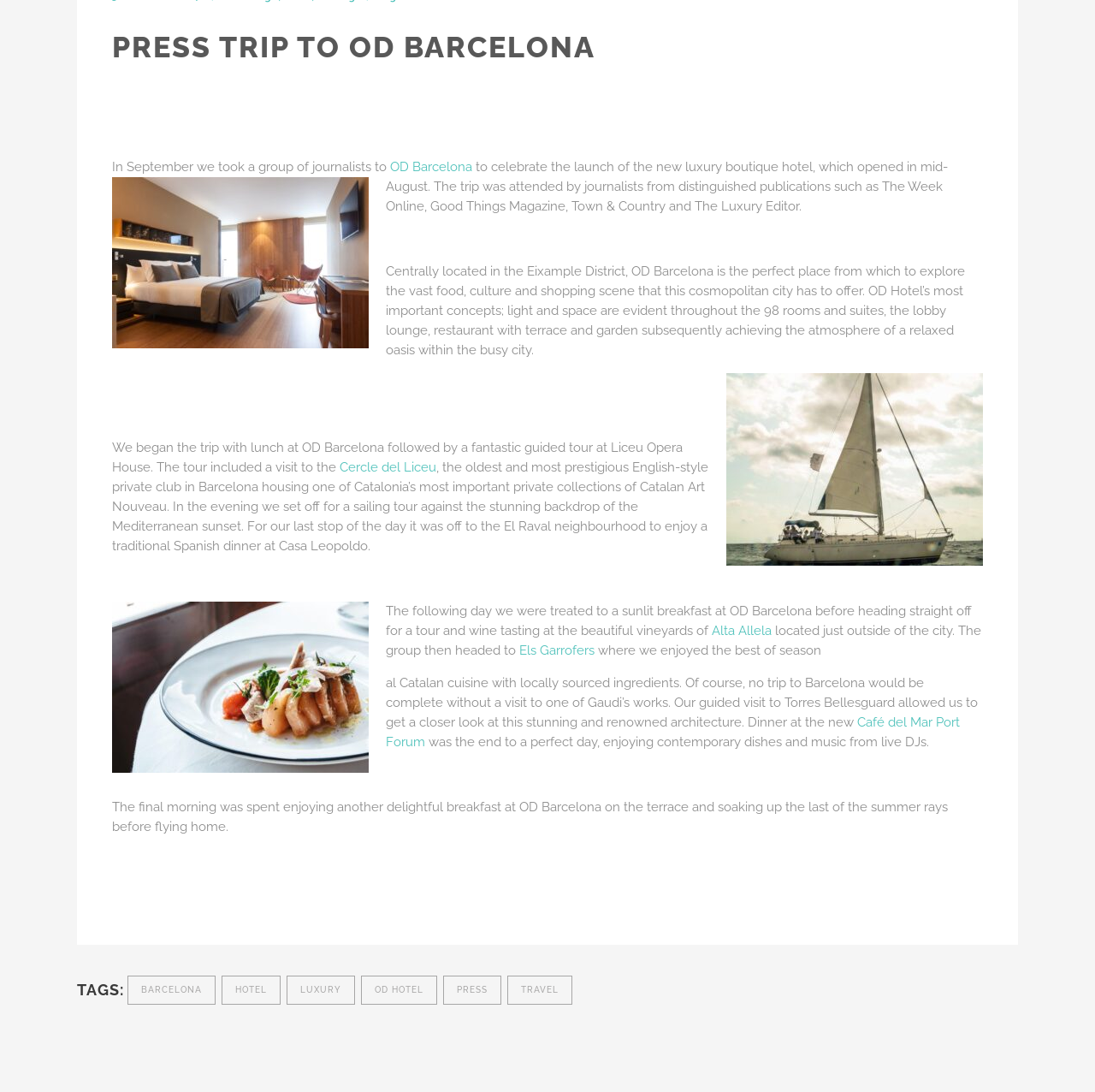Please indicate the bounding box coordinates of the element's region to be clicked to achieve the instruction: "Check out the link to Els Garrofers". Provide the coordinates as four float numbers between 0 and 1, i.e., [left, top, right, bottom].

[0.474, 0.589, 0.543, 0.603]